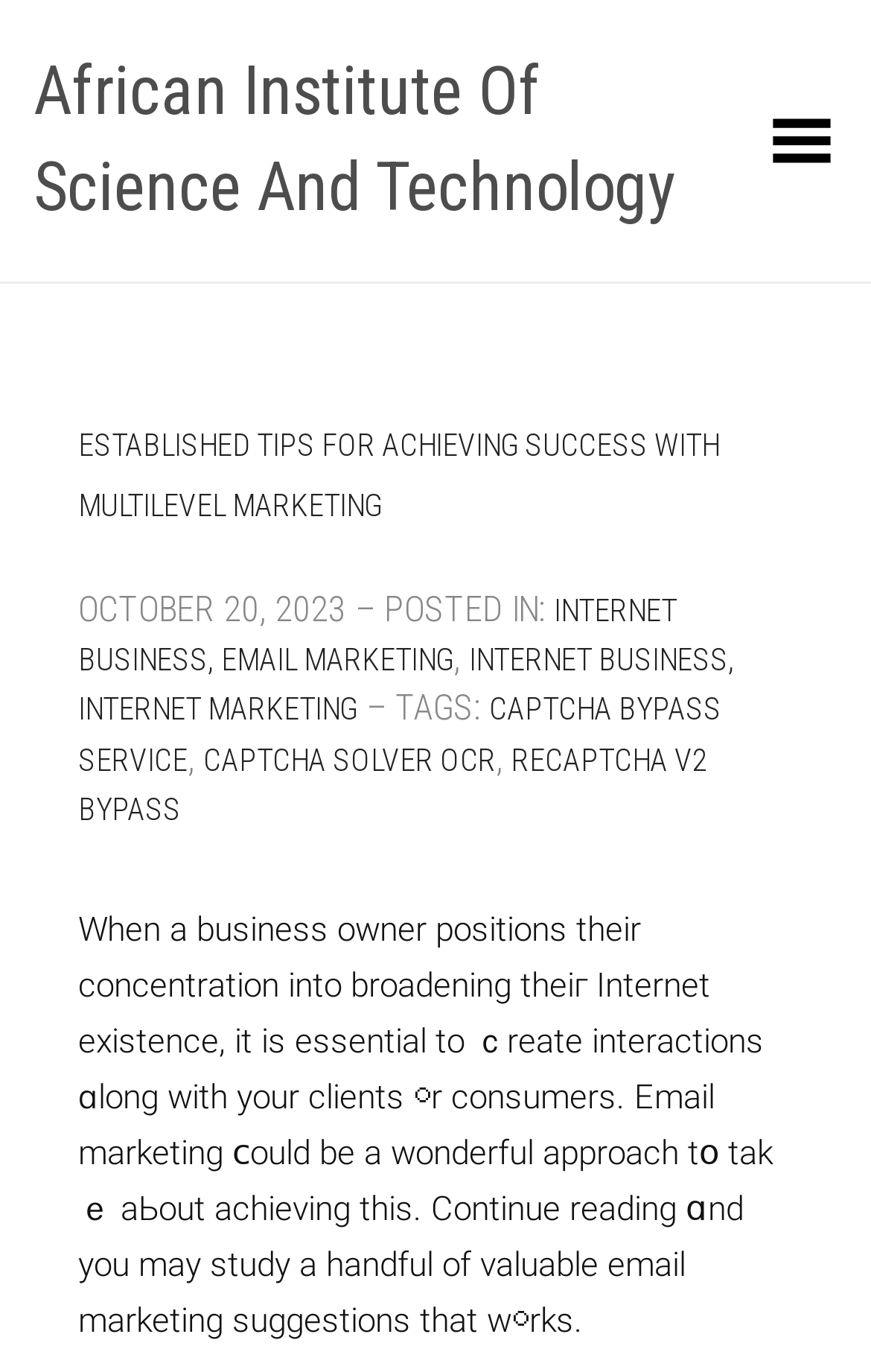Extract the main heading from the webpage content.

ESTABLISHED TIPS FOR ACHIEVING SUCCESS WITH MULTILEVEL MARKETING
OCTOBER 20, 2023 – POSTED IN: INTERNET BUSINESS, EMAIL MARKETING, INTERNET BUSINESS, INTERNET MARKETING – TAGS: CAPTCHA BYPASS SERVICE, CAPTCHA SOLVER OCR, RECAPTCHA V2 BYPASS